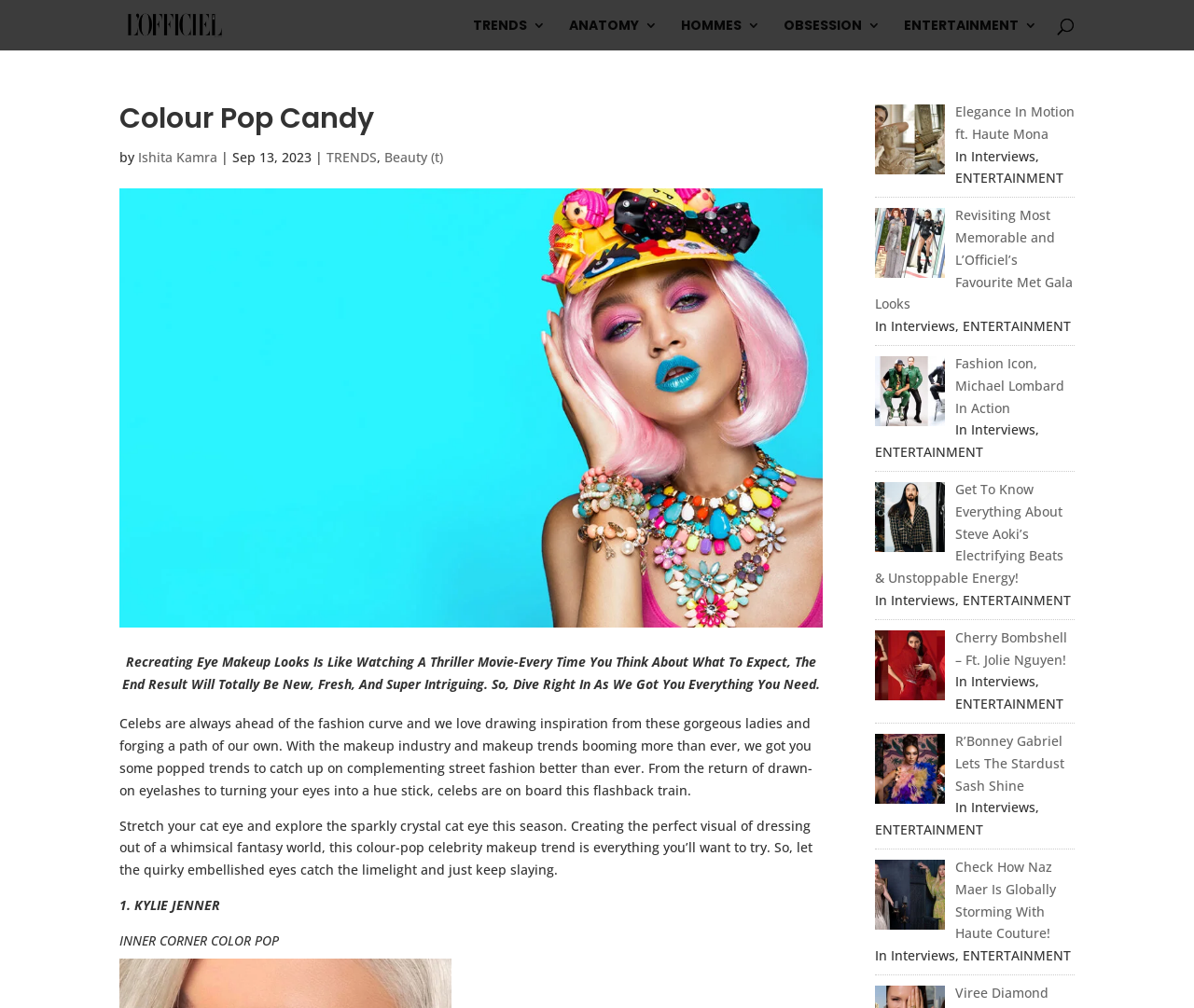What is the title of the article?
Ensure your answer is thorough and detailed.

The title of the article can be found in the heading element with the text 'Colour Pop Candy' which is located at the top of the webpage.